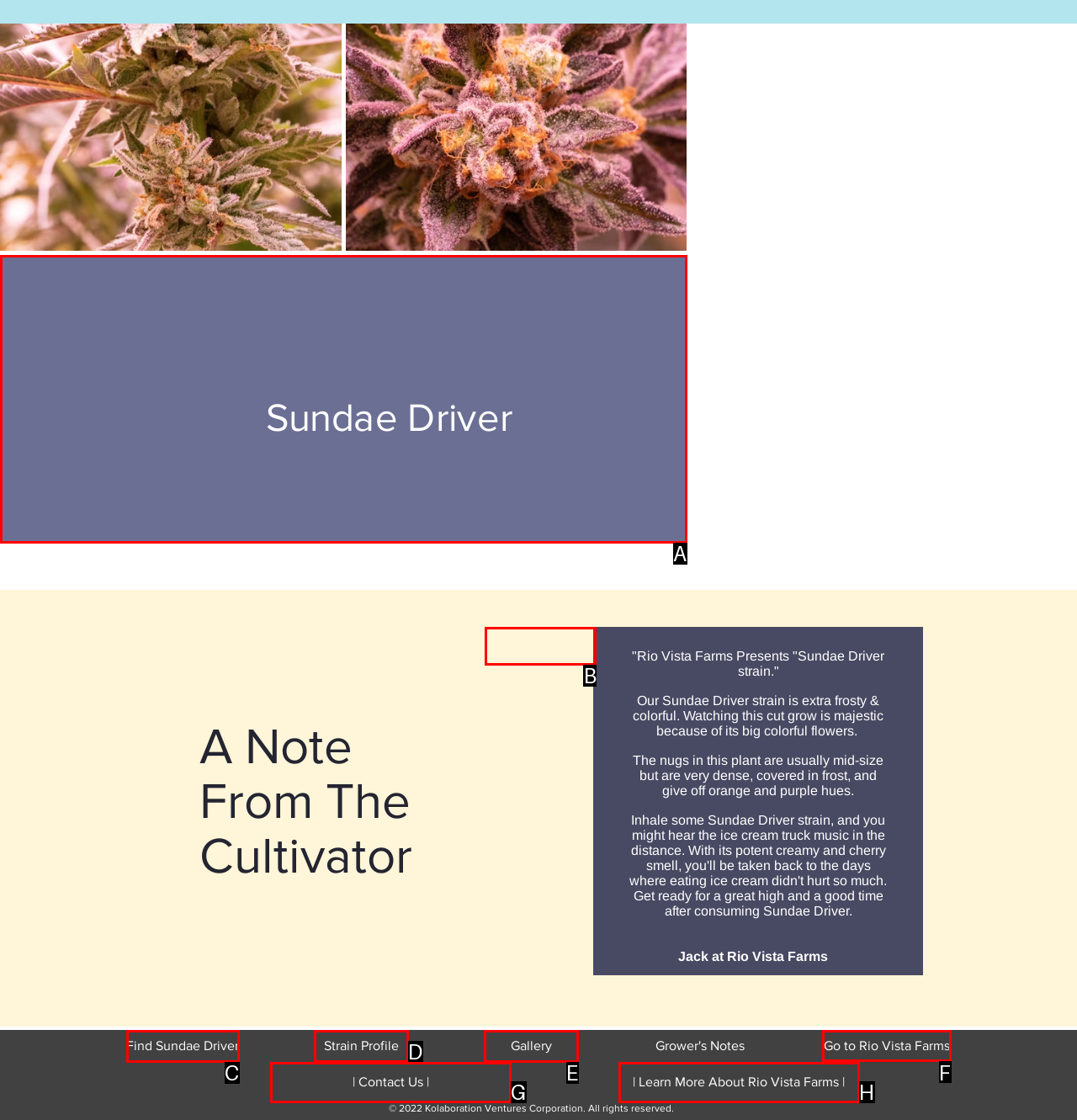Which HTML element should be clicked to perform the following task: Go to Rio Vista Farms
Reply with the letter of the appropriate option.

F